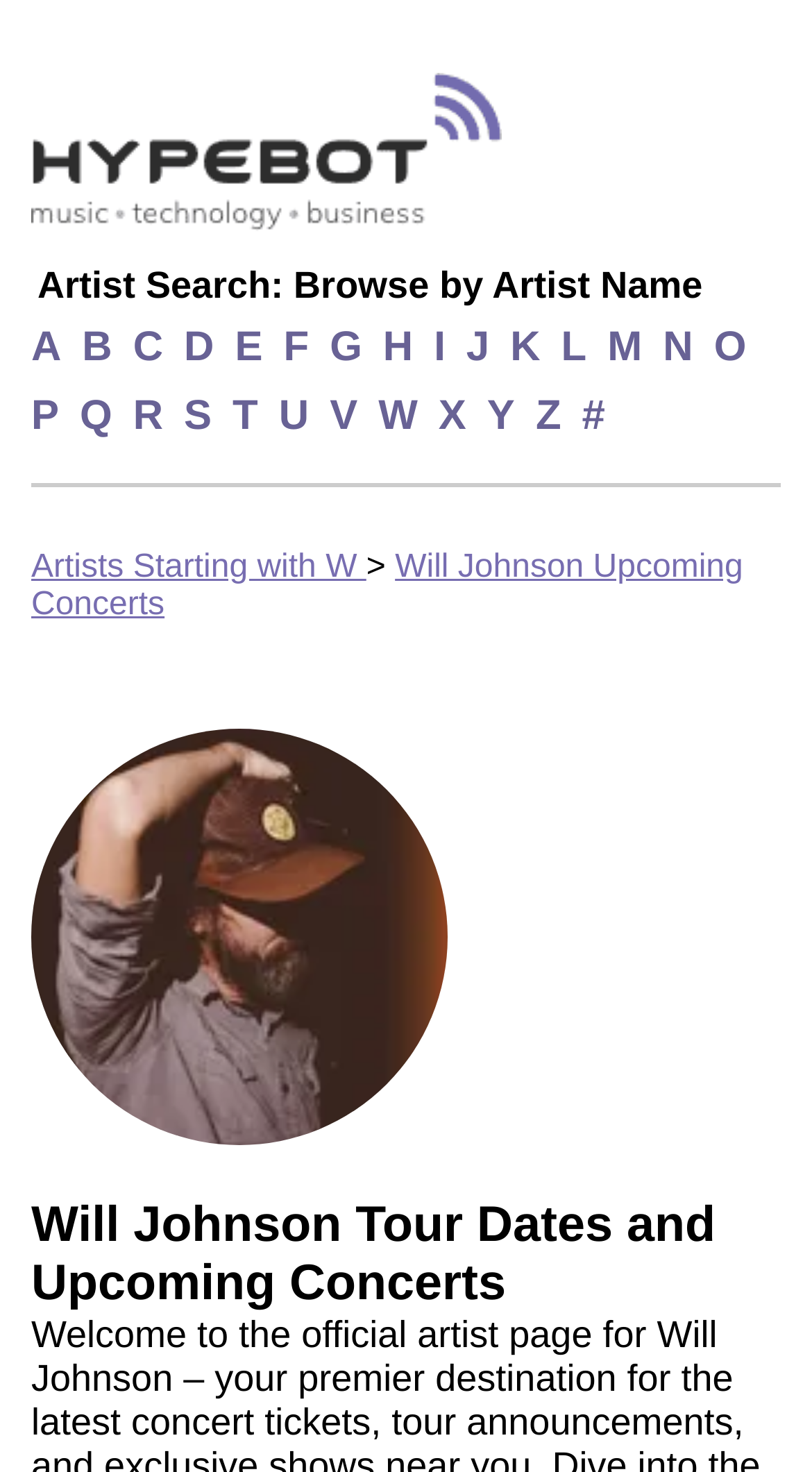Please find the bounding box for the UI element described by: "Artists Starting with W".

[0.038, 0.373, 0.451, 0.397]